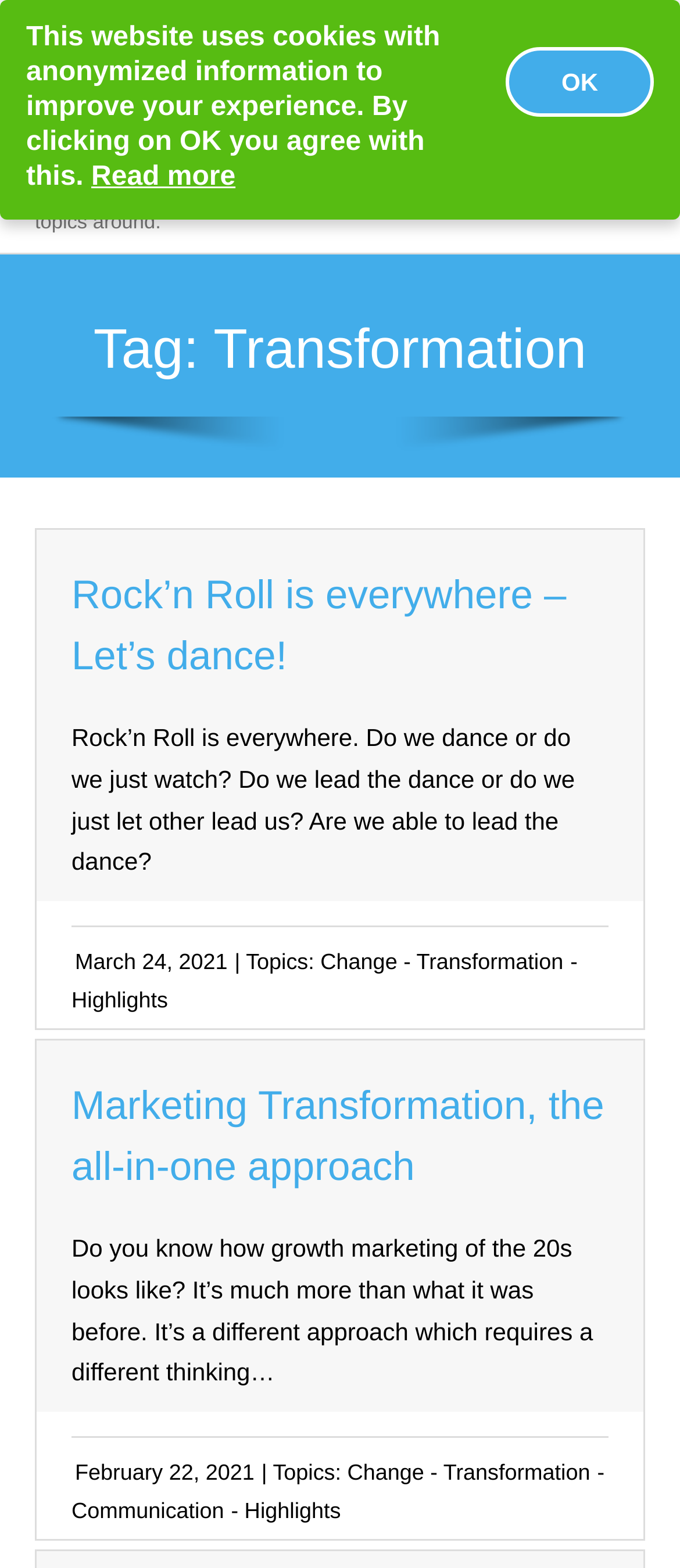How many articles are on this webpage? Based on the image, give a response in one word or a short phrase.

2